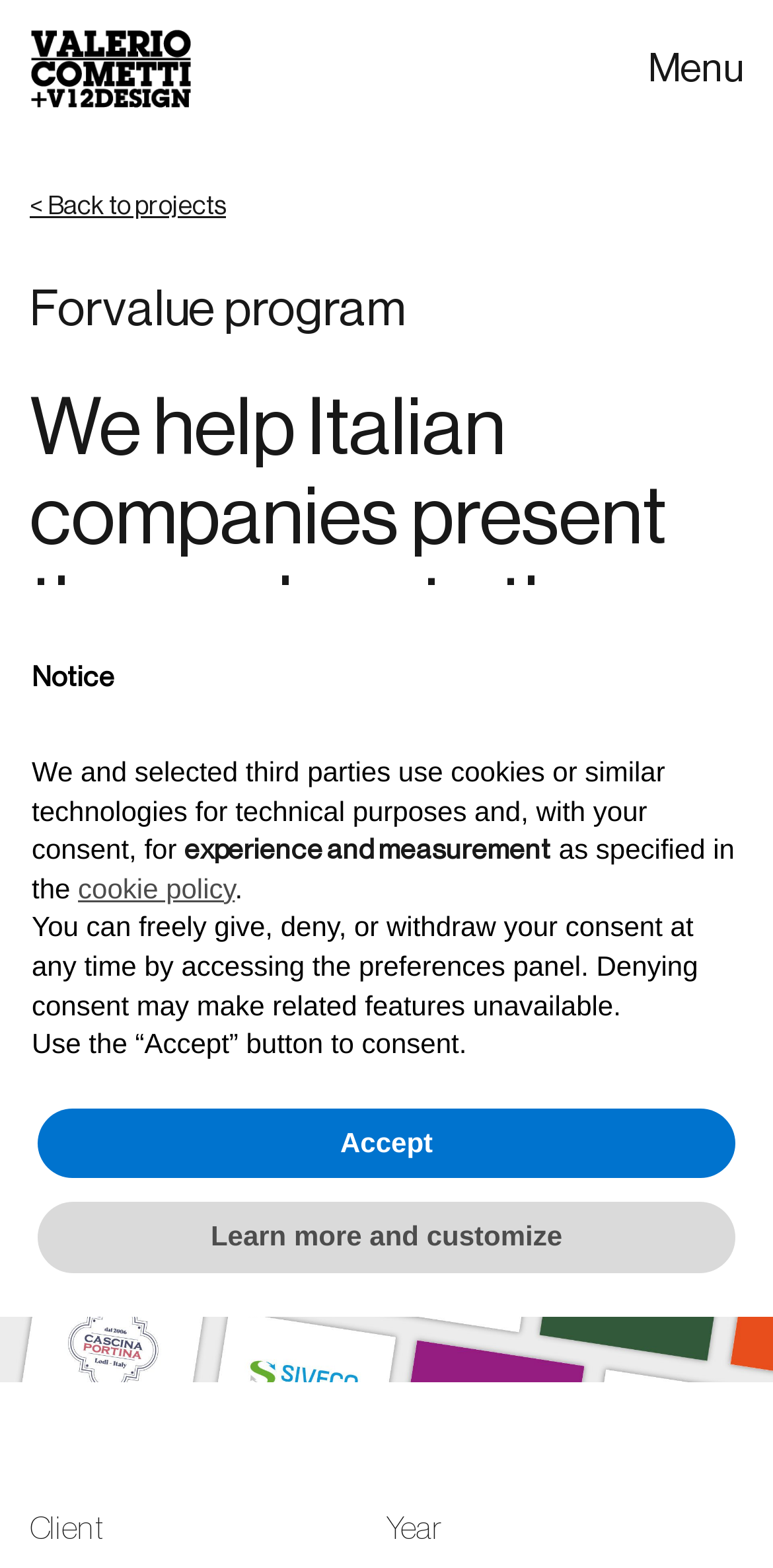Identify the bounding box coordinates of the element that should be clicked to fulfill this task: "Contact us". The coordinates should be provided as four float numbers between 0 and 1, i.e., [left, top, right, bottom].

[0.038, 0.316, 0.962, 0.372]